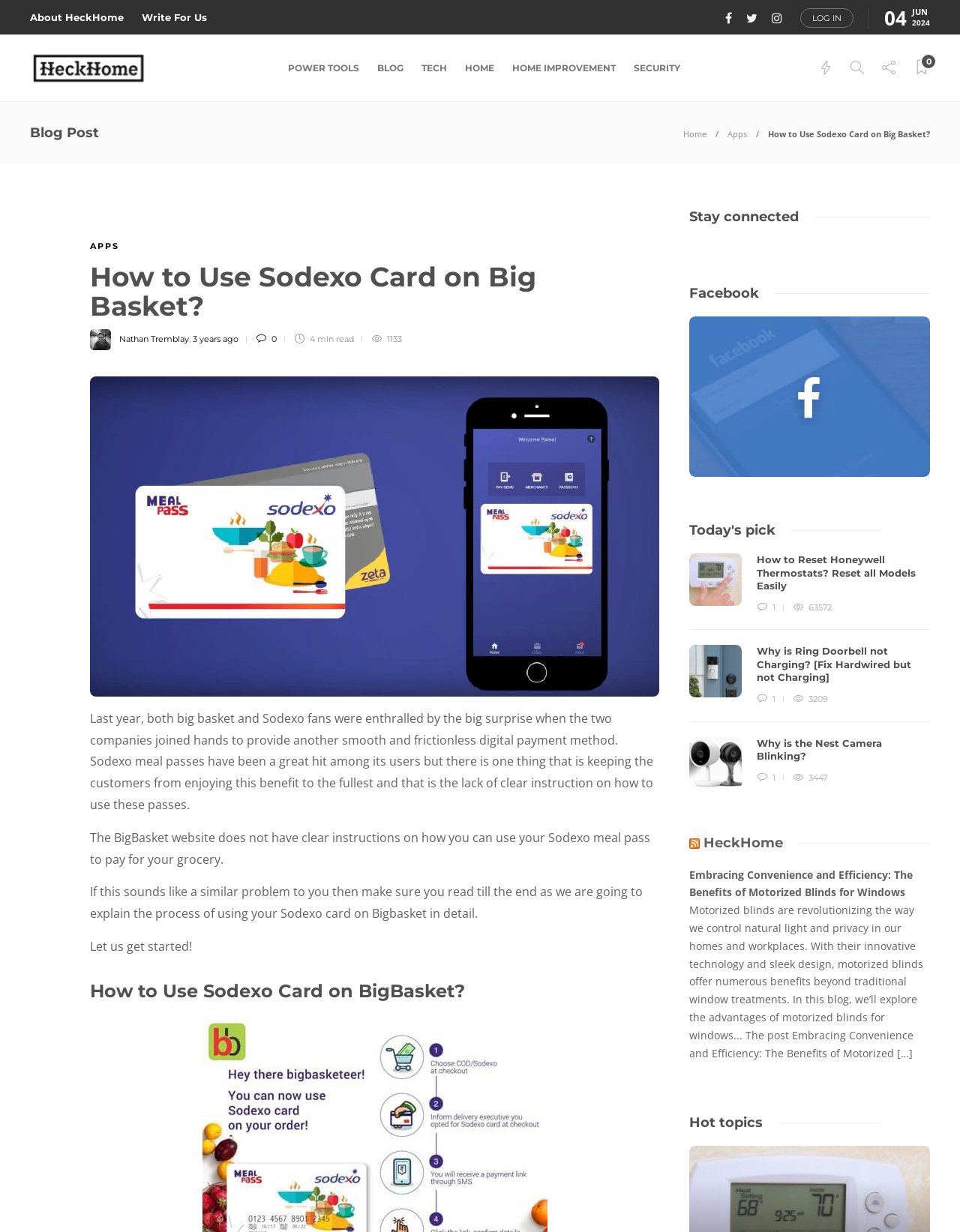How many social media links are present?
Provide a comprehensive and detailed answer to the question.

There are two social media links present on the webpage, one for Facebook and one for RSS, which can be found at the bottom-right corner of the webpage.